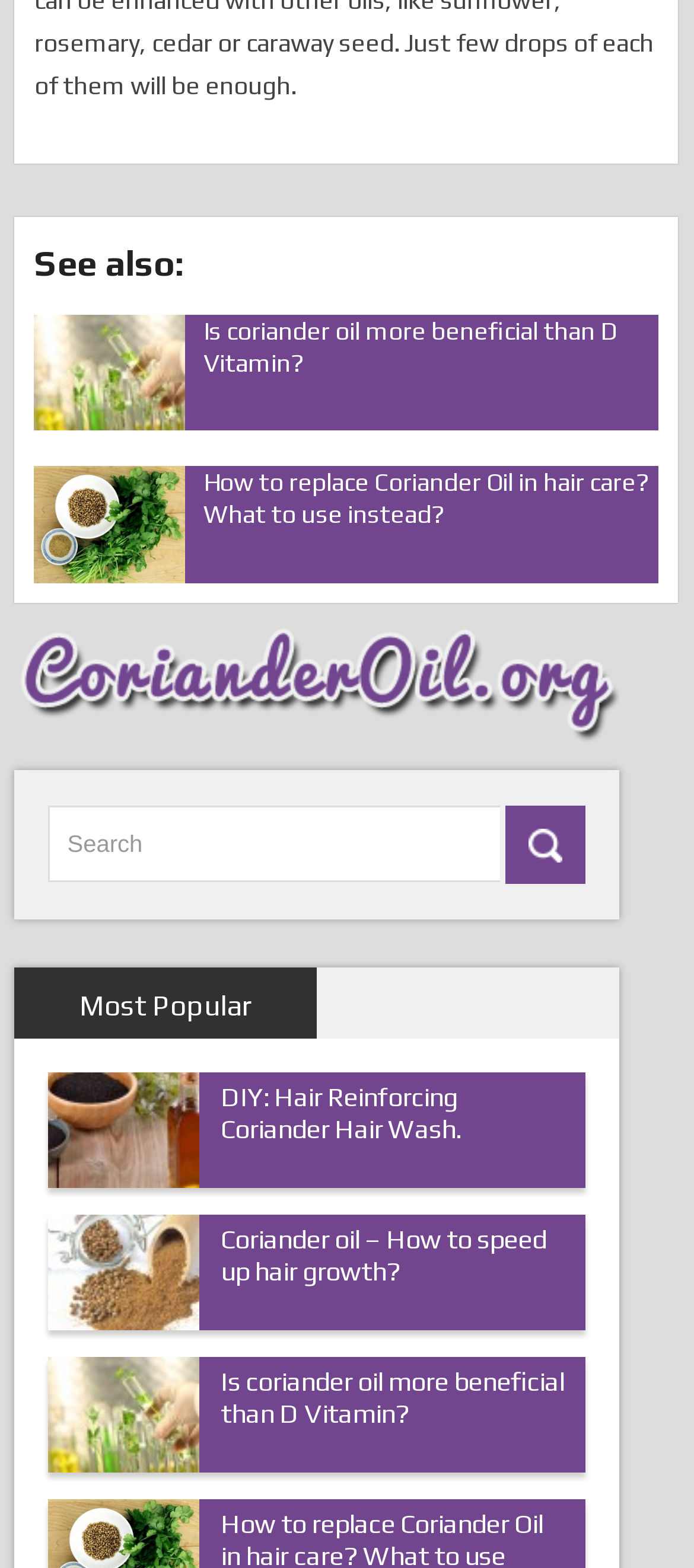Please identify the bounding box coordinates of the area that needs to be clicked to fulfill the following instruction: "Read 'DIY: Hair Reinforcing Coriander Hair Wash'."

[0.318, 0.69, 0.664, 0.729]